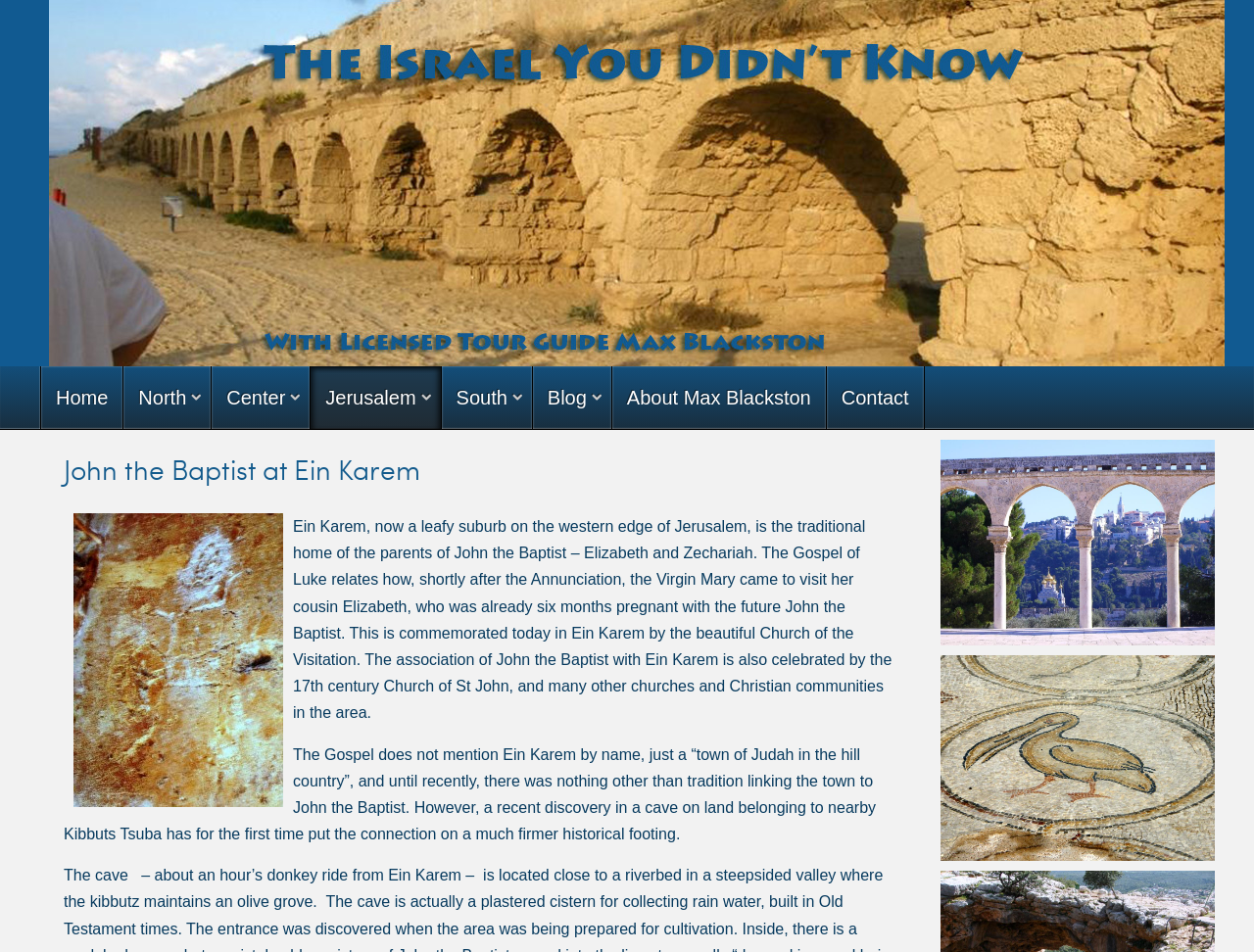Given the element description: "Leadership", predict the bounding box coordinates of the UI element it refers to, using four float numbers between 0 and 1, i.e., [left, top, right, bottom].

None